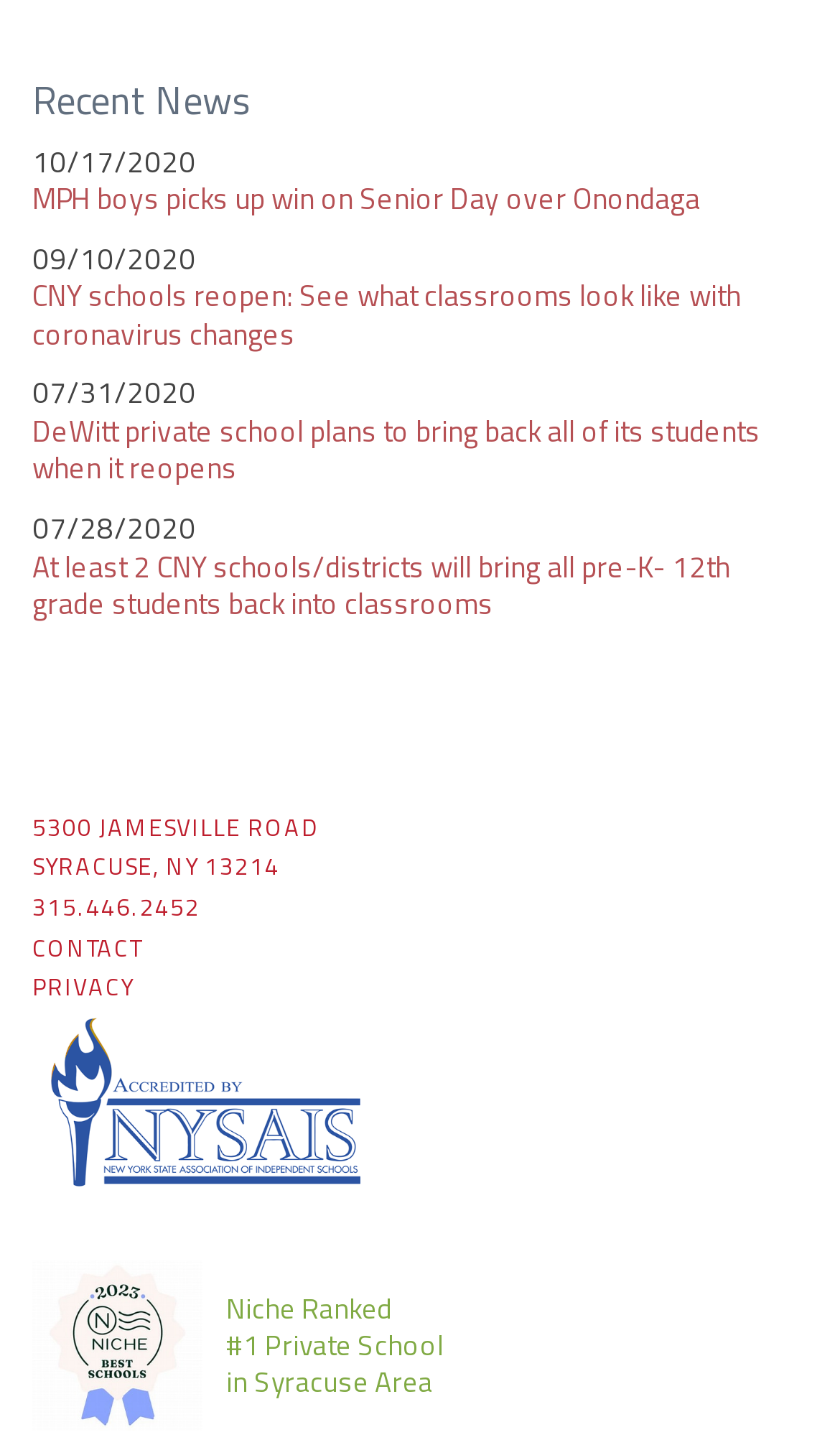Please locate the bounding box coordinates of the element that should be clicked to achieve the given instruction: "View Niche ranking".

[0.269, 0.889, 0.528, 0.97]